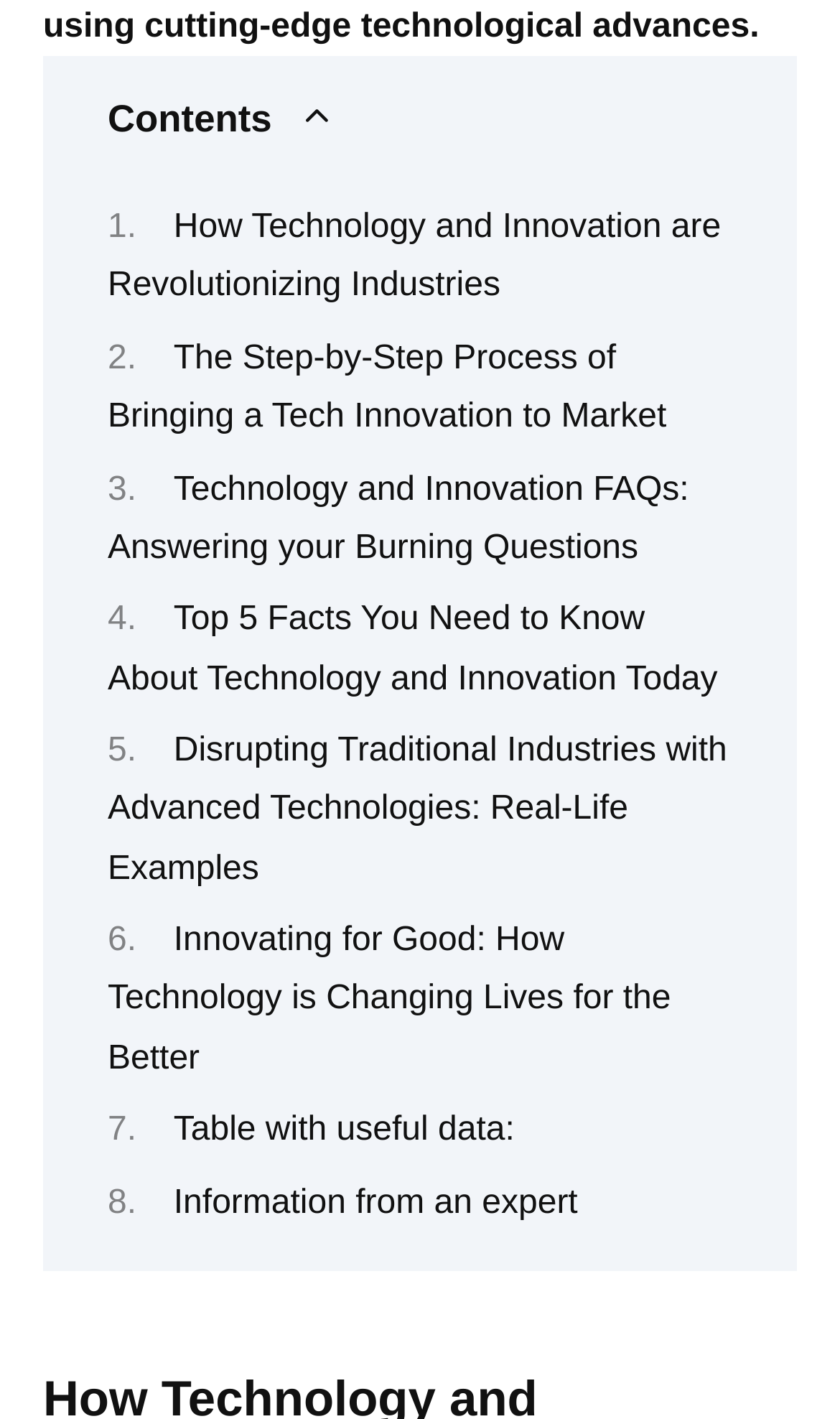Indicate the bounding box coordinates of the element that needs to be clicked to satisfy the following instruction: "View a table with useful data". The coordinates should be four float numbers between 0 and 1, i.e., [left, top, right, bottom].

[0.207, 0.784, 0.613, 0.809]